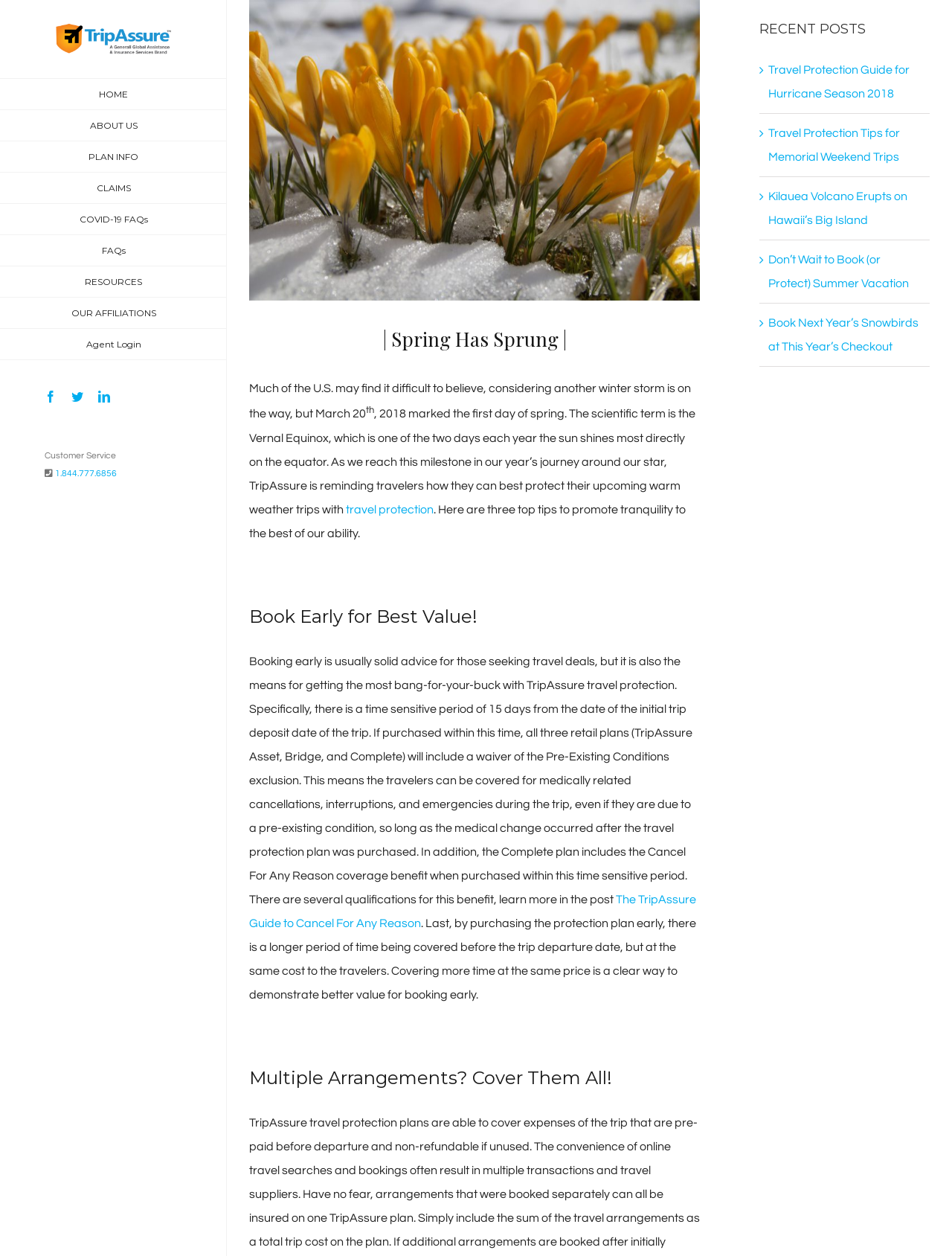Identify the bounding box coordinates for the UI element that matches this description: "COVID-19 FAQs".

[0.0, 0.163, 0.238, 0.187]